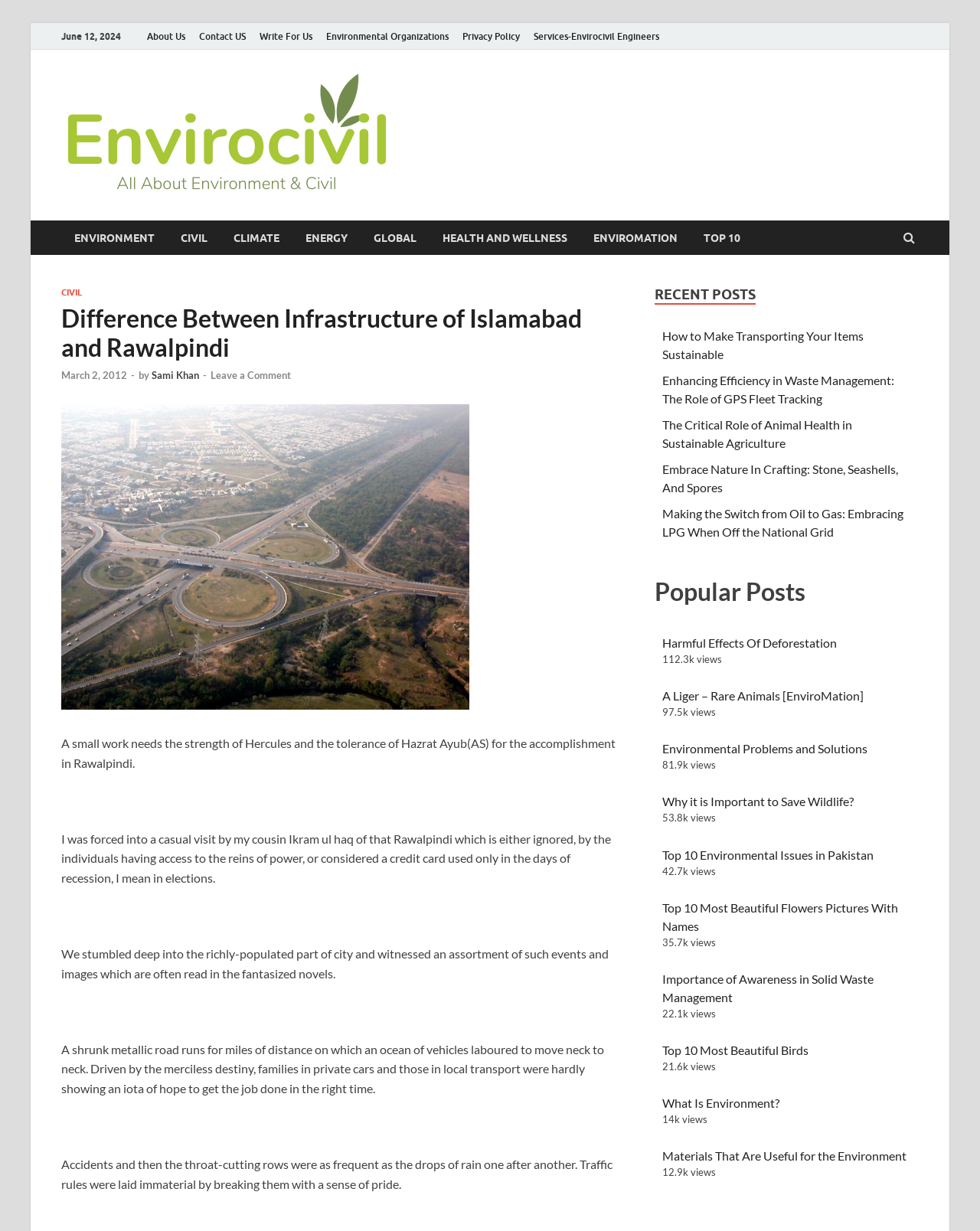Determine the webpage's heading and output its text content.

Difference Between Infrastructure of Islamabad and Rawalpindi